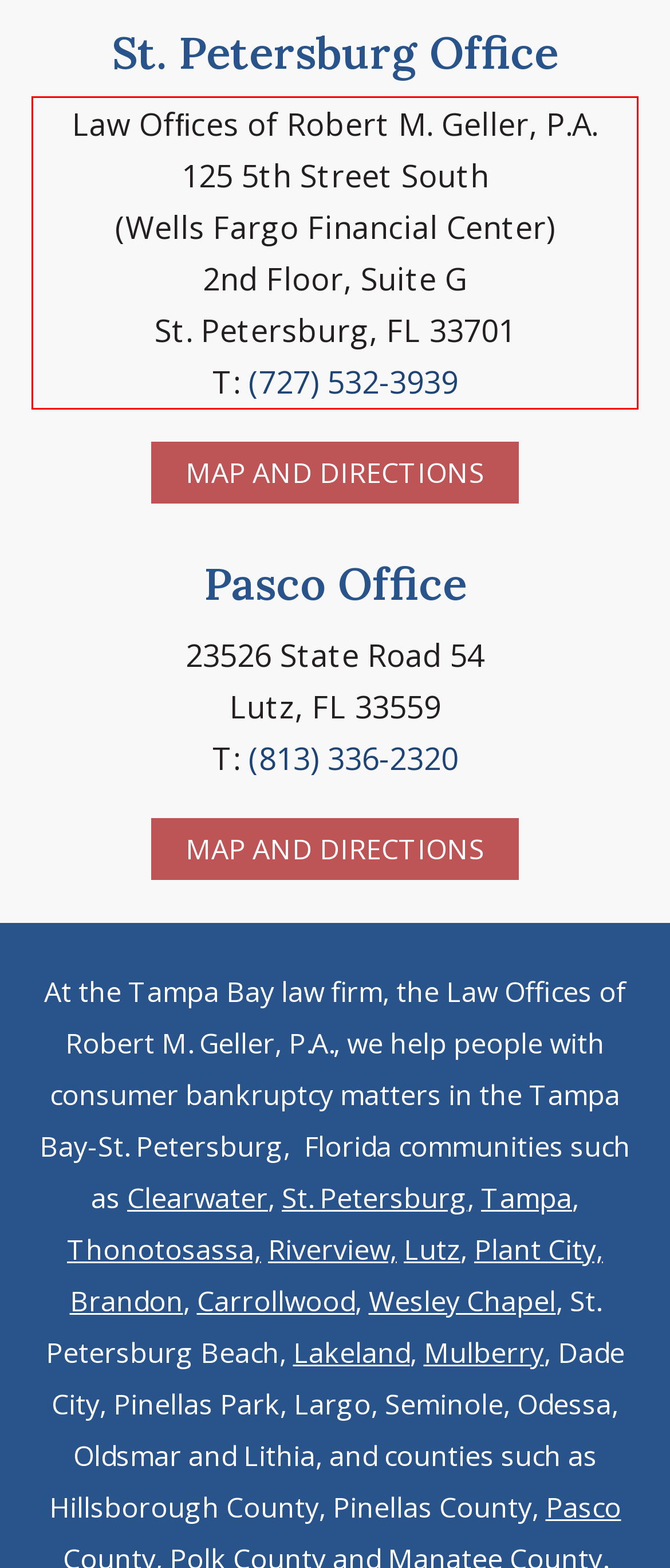With the given screenshot of a webpage, locate the red rectangle bounding box and extract the text content using OCR.

Law Ofﬁces of Robert M. Geller, P.A. 125 5th Street South (Wells Fargo Financial Center) 2nd Floor, Suite G St. Petersburg, FL 33701 T: (727) 532-3939